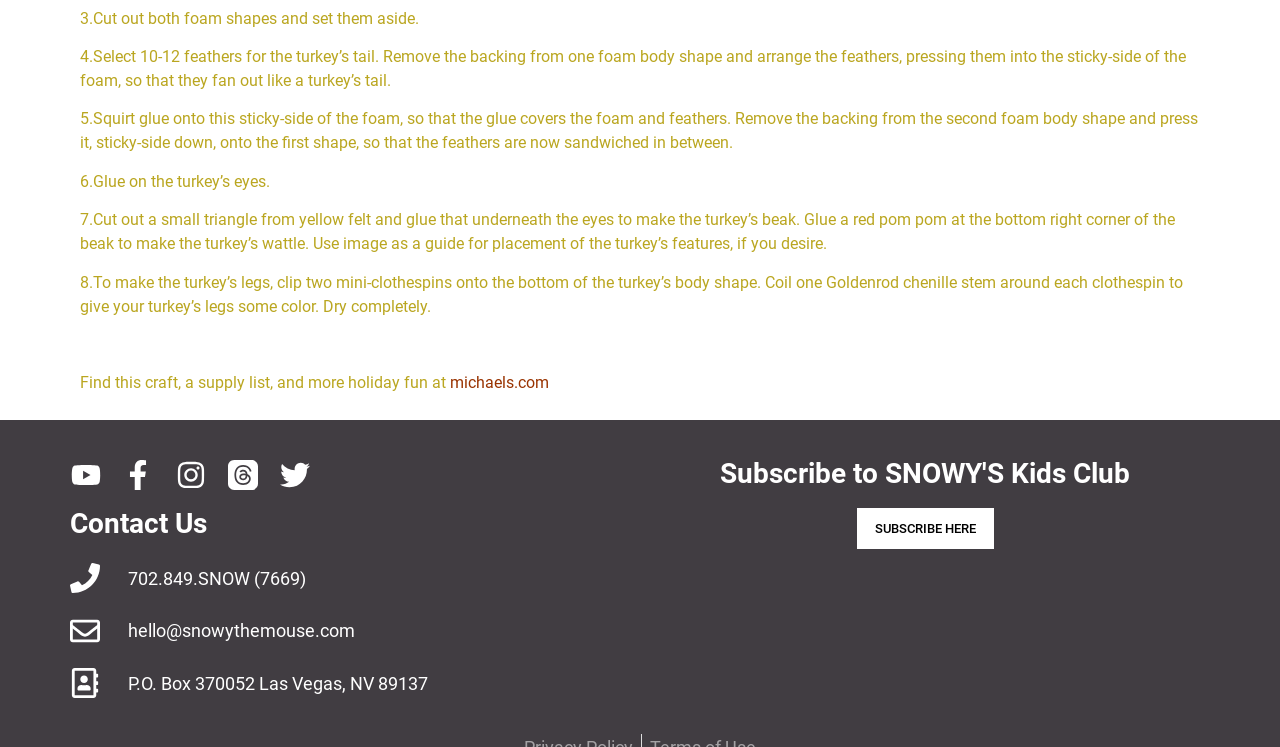Locate the bounding box coordinates of the element's region that should be clicked to carry out the following instruction: "Click the Michaels link". The coordinates need to be four float numbers between 0 and 1, i.e., [left, top, right, bottom].

[0.352, 0.5, 0.429, 0.525]